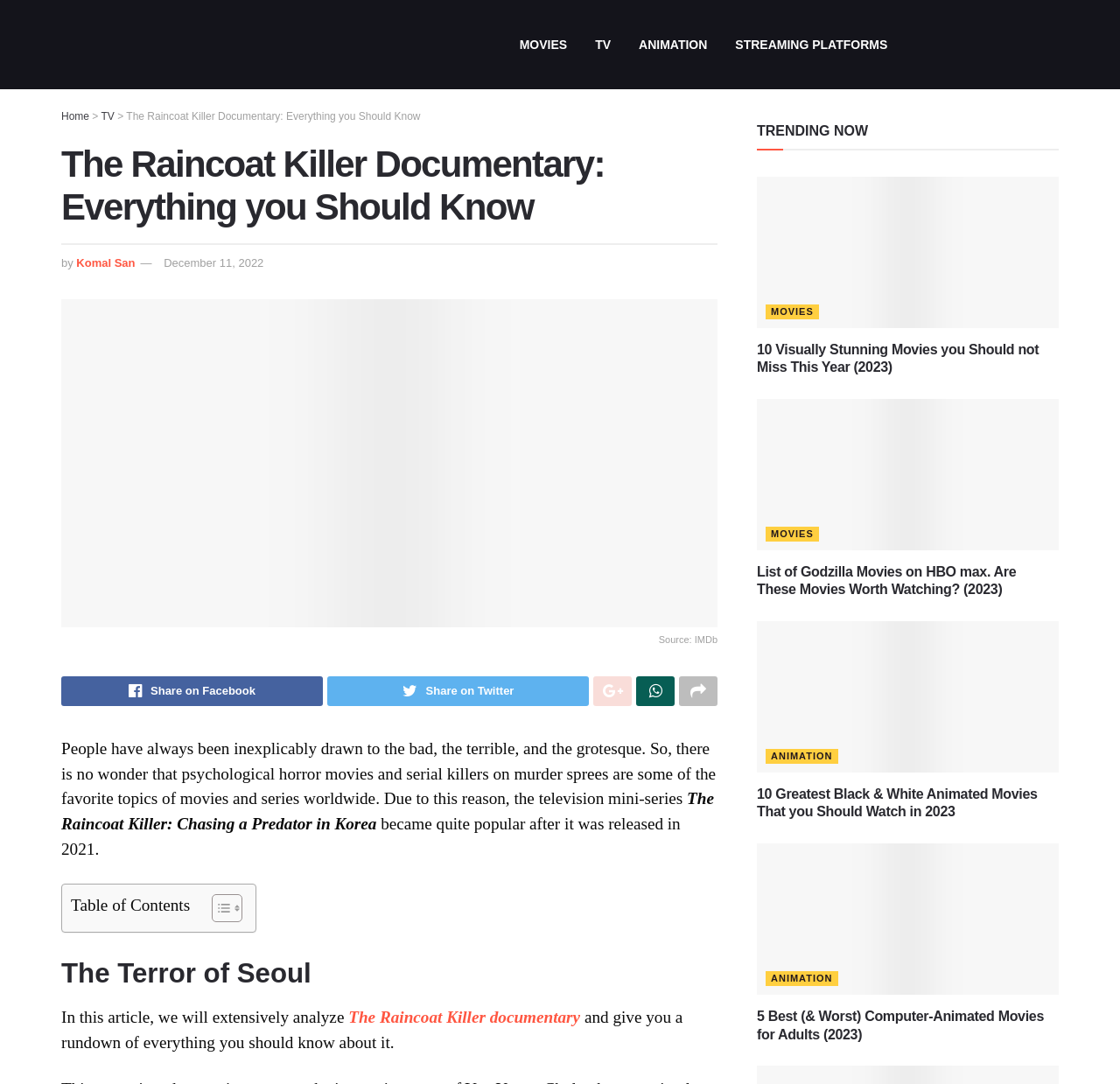Identify the bounding box coordinates of the region I need to click to complete this instruction: "View Online Health Check".

None